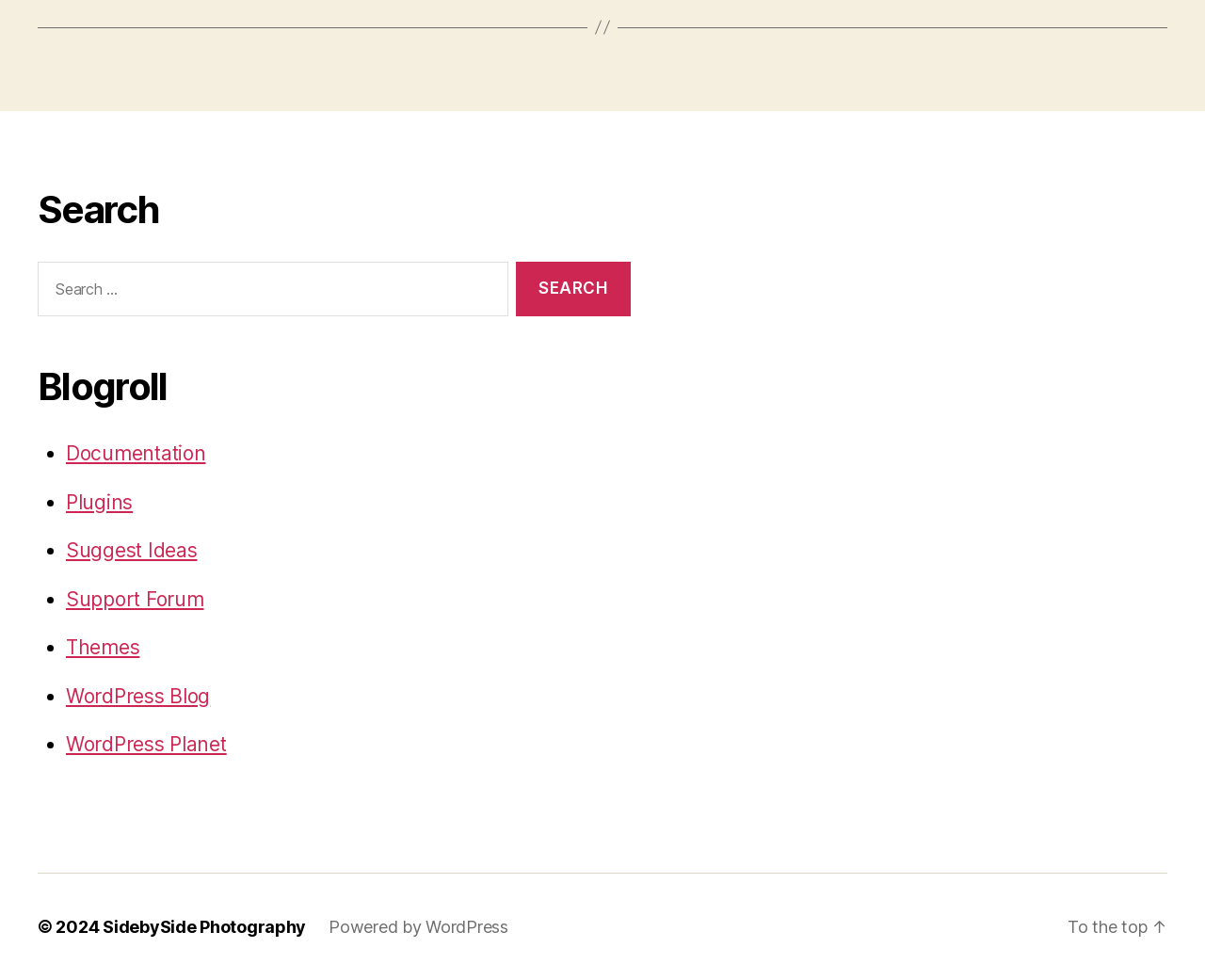Provide the bounding box coordinates of the HTML element described by the text: "Powered by WordPress". The coordinates should be in the format [left, top, right, bottom] with values between 0 and 1.

[0.273, 0.935, 0.422, 0.956]